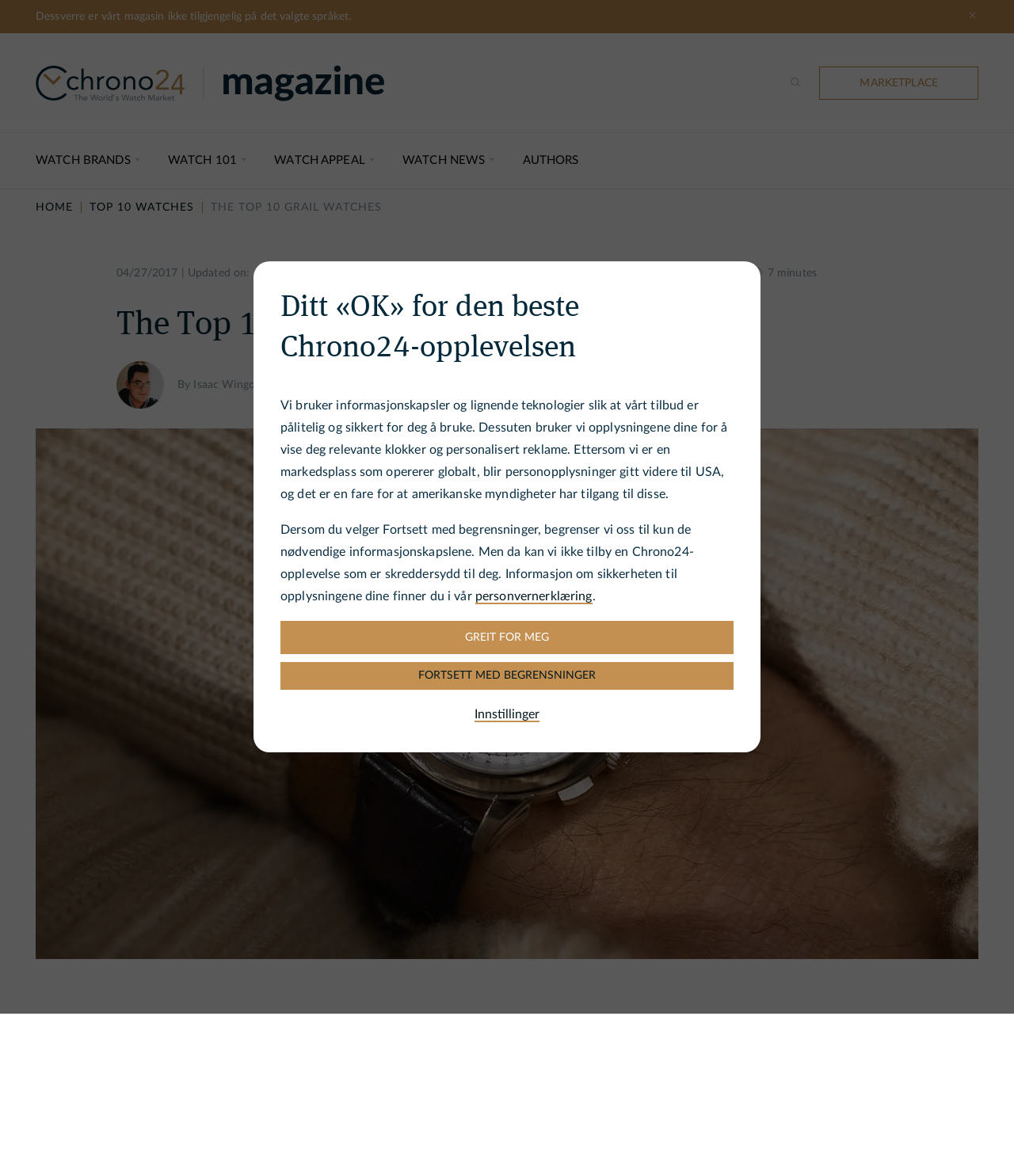Extract the bounding box coordinates for the UI element described as: "parent_node: MARKETPLACE title="Chrono24 Magazine"".

[0.031, 0.052, 0.379, 0.089]